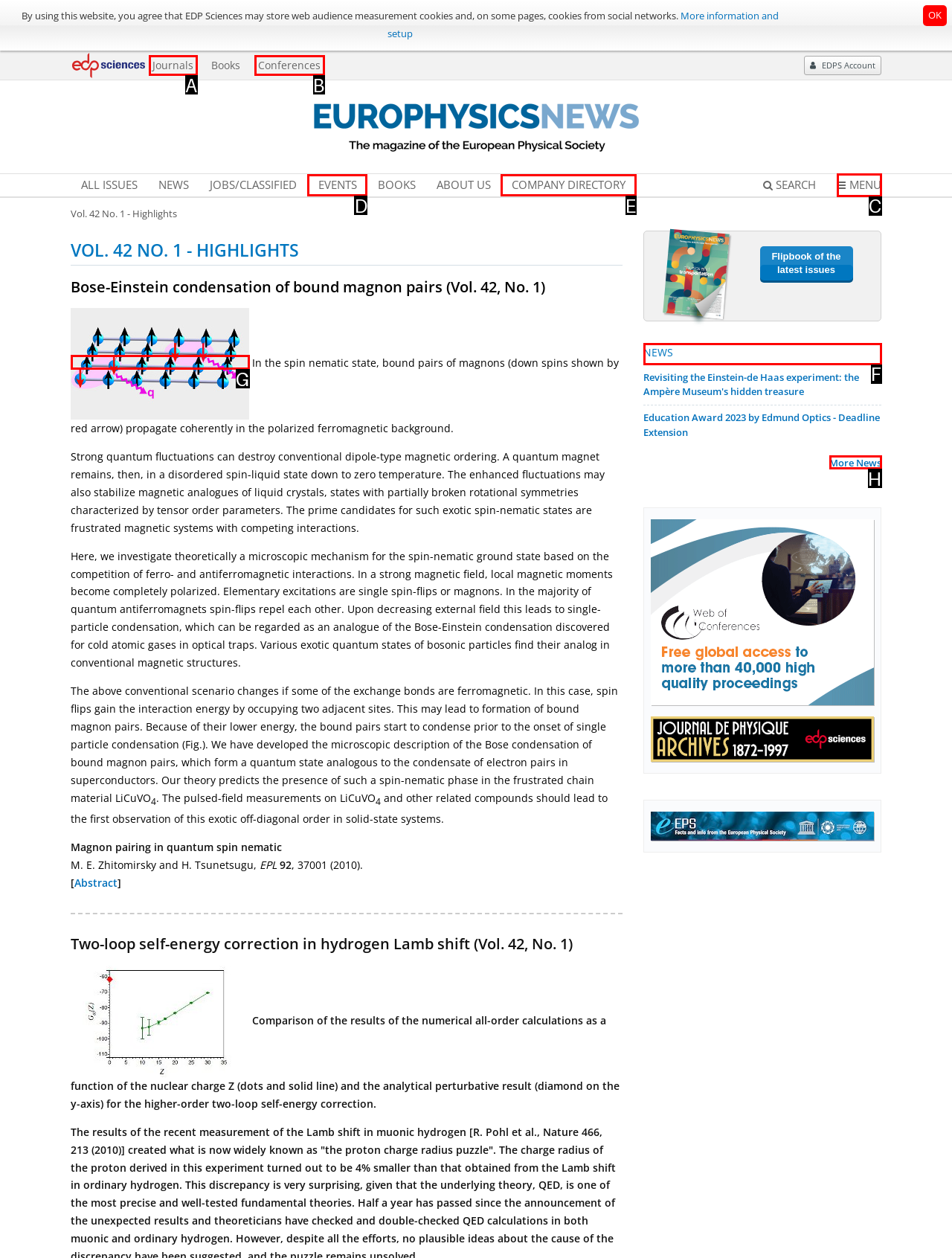Identify the letter of the UI element needed to carry out the task: Read the NEWS section
Reply with the letter of the chosen option.

F